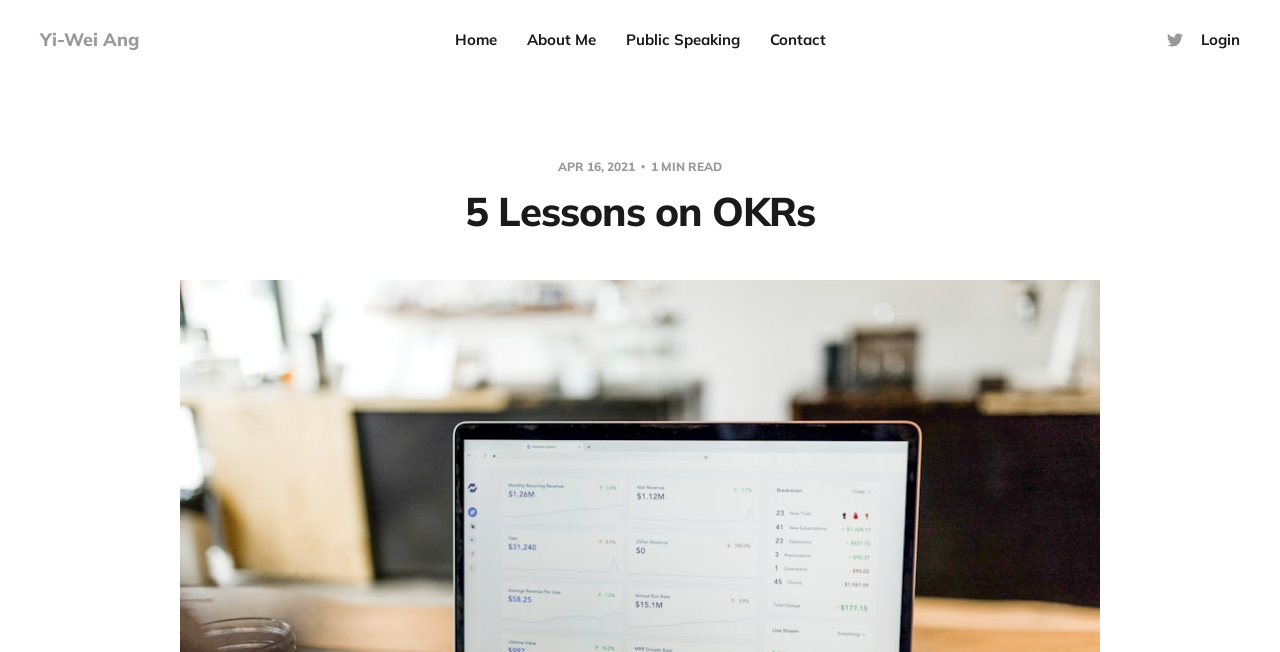Given the element description Contact, predict the bounding box coordinates for the UI element in the webpage screenshot. The format should be (top-left x, top-left y, bottom-right x, bottom-right y), and the values should be between 0 and 1.

[0.601, 0.043, 0.645, 0.08]